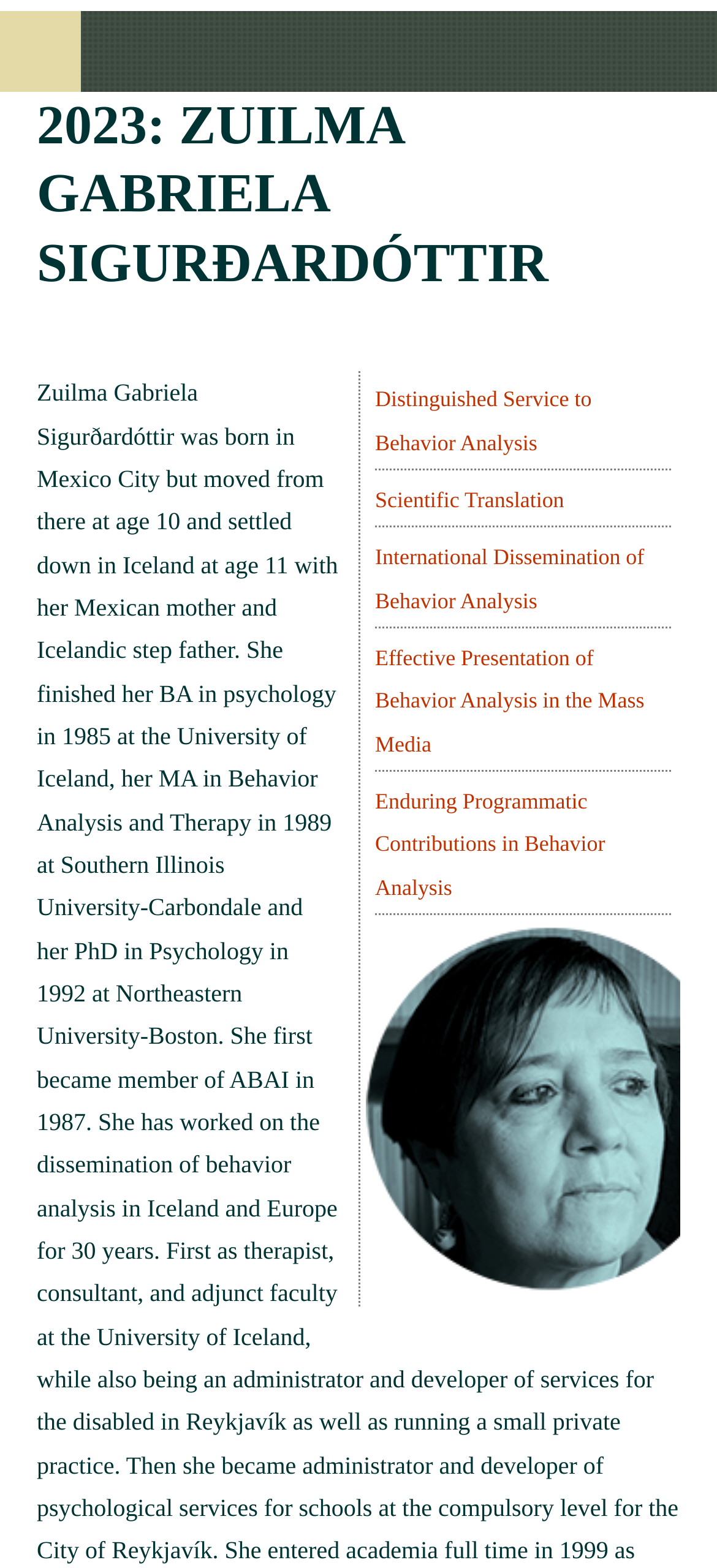What is the name of the person mentioned?
Refer to the image and answer the question using a single word or phrase.

ZuilmA Gabriela Sigurðardóttir